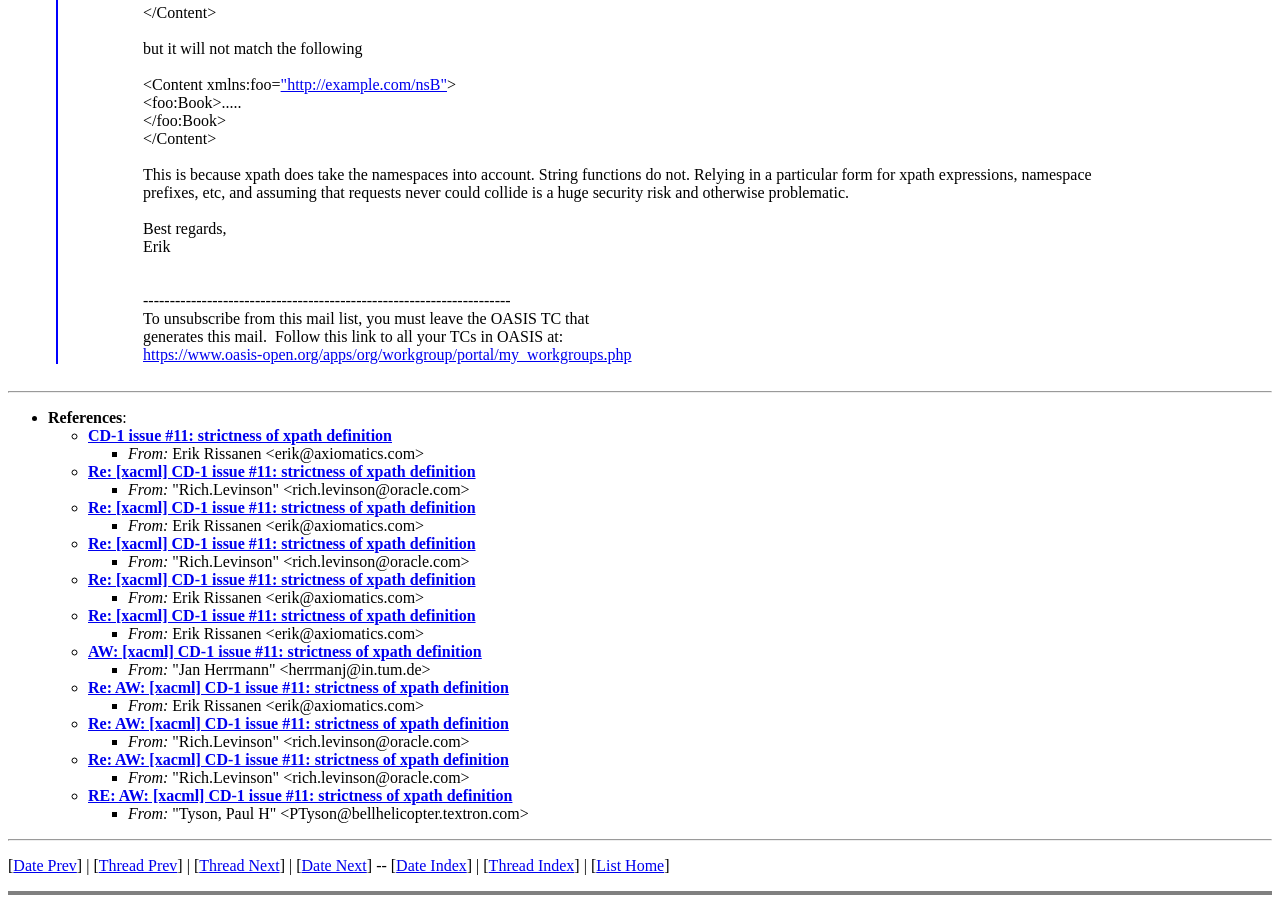Answer the question below with a single word or a brief phrase: 
What is the topic of the email thread?

xpath definition